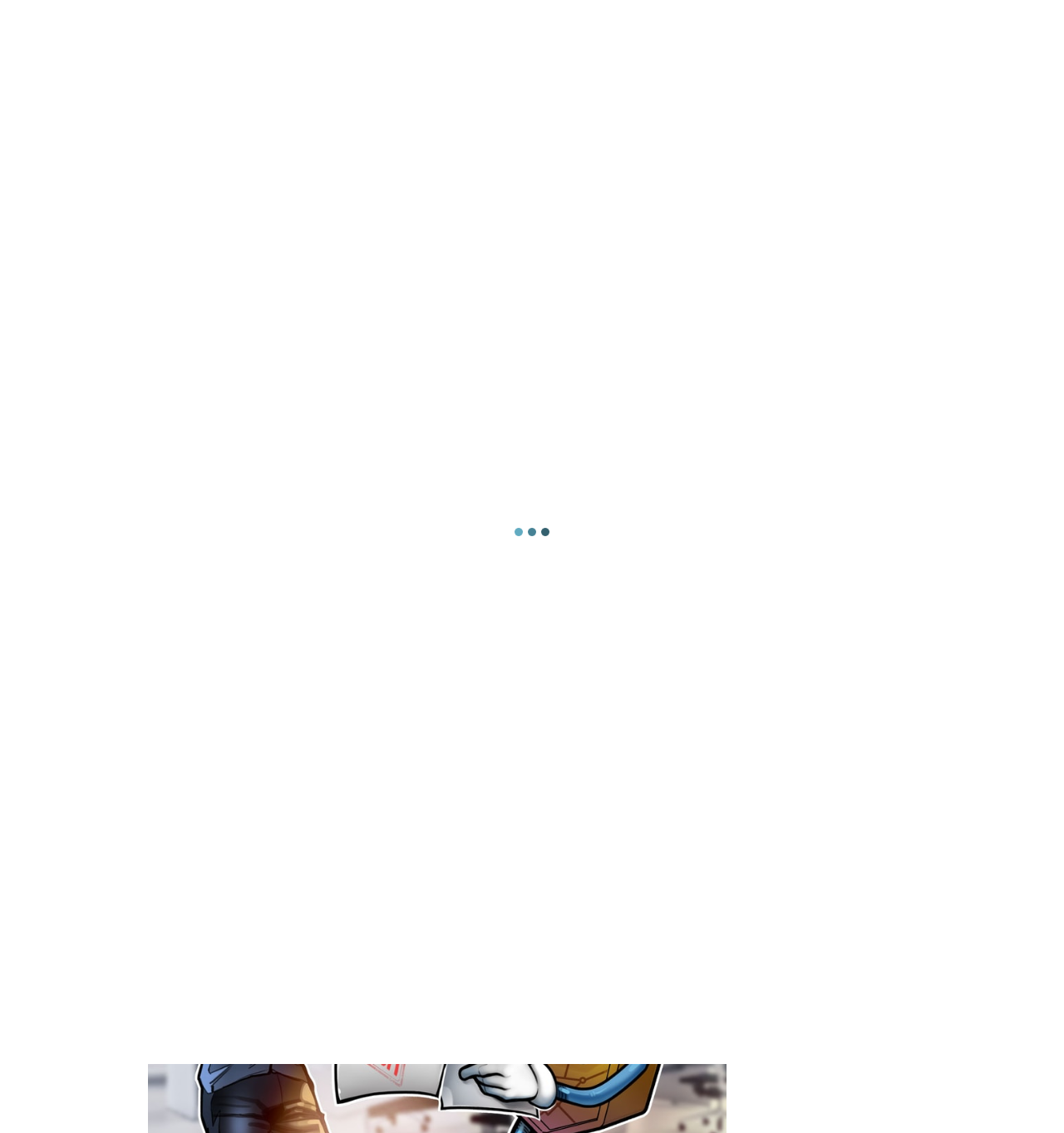Using the given element description, provide the bounding box coordinates (top-left x, top-left y, bottom-right x, bottom-right y) for the corresponding UI element in the screenshot: alt="CryptoCurreny News"

[0.043, 0.057, 0.241, 0.109]